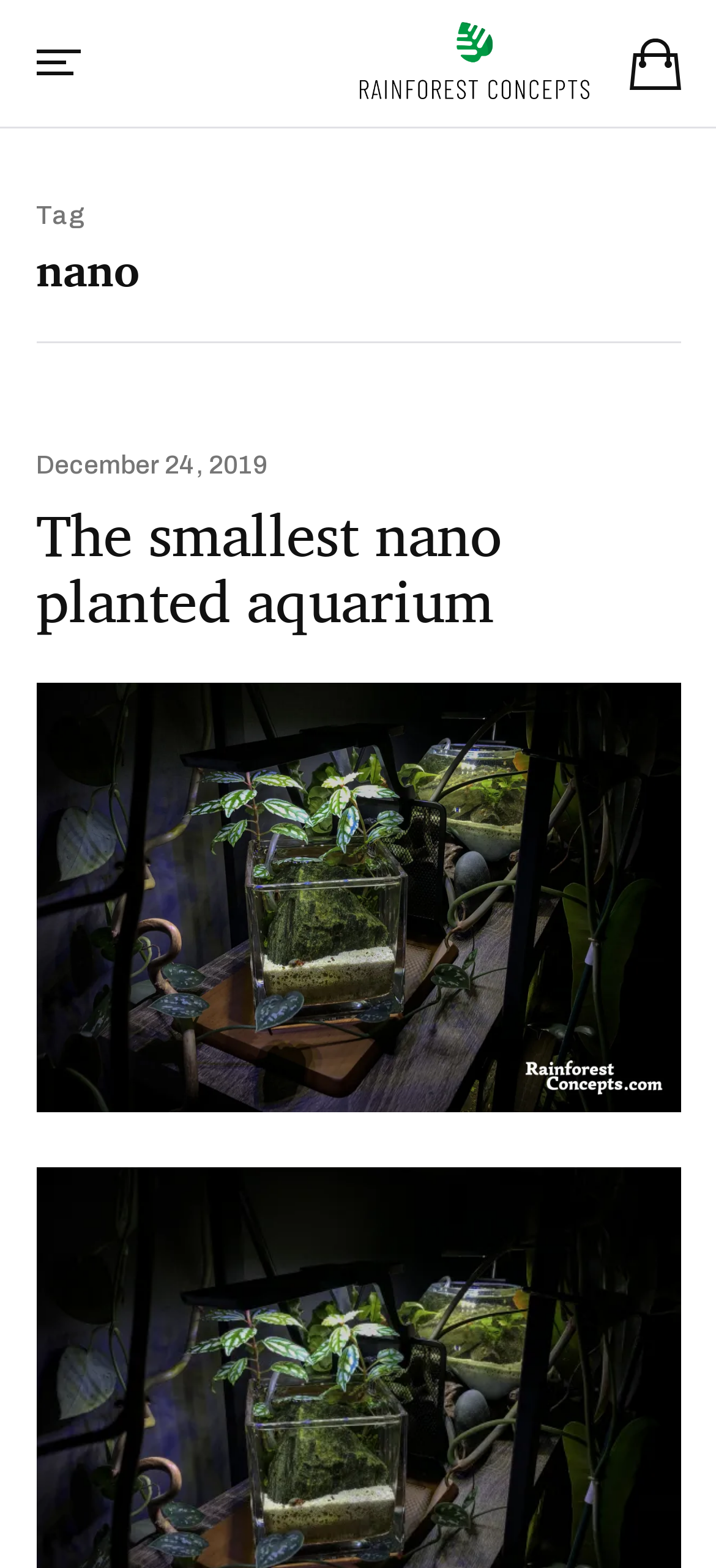Give a short answer using one word or phrase for the question:
What is the category of the article?

Tag